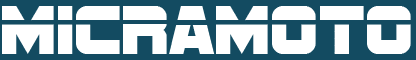Please look at the image and answer the question with a detailed explanation: What type of website is Micramoto dedicated to?

The caption states that the logo is ideal for a website dedicated to motorcycle accessories and advice, which suggests that Micramoto is a website focused on providing resources and information related to motorcycles.